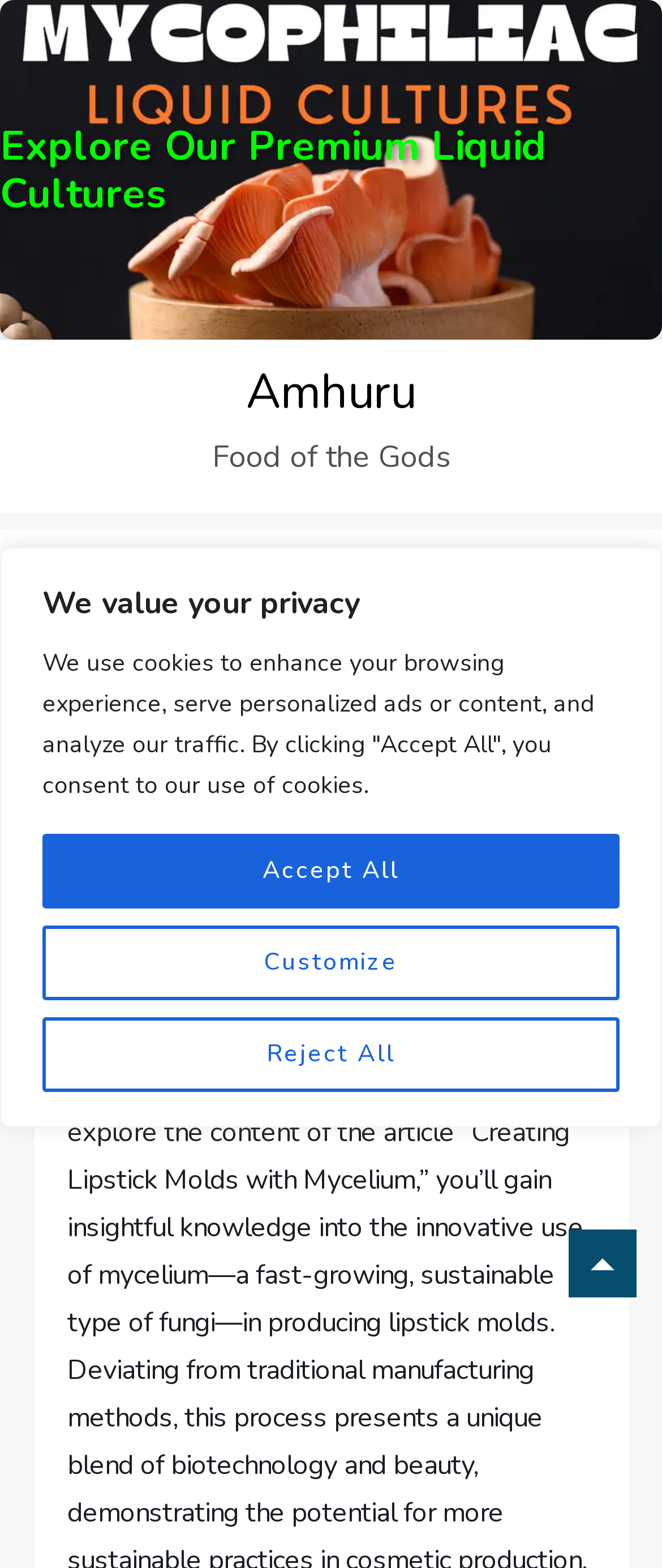Please provide a comprehensive answer to the question below using the information from the image: What is the purpose of the button with the text 'to-top'?

I inferred the purpose of the button with the text 'to-top' by considering its location at the bottom of the webpage and its text. It is likely that clicking this button will scroll the user back to the top of the webpage.